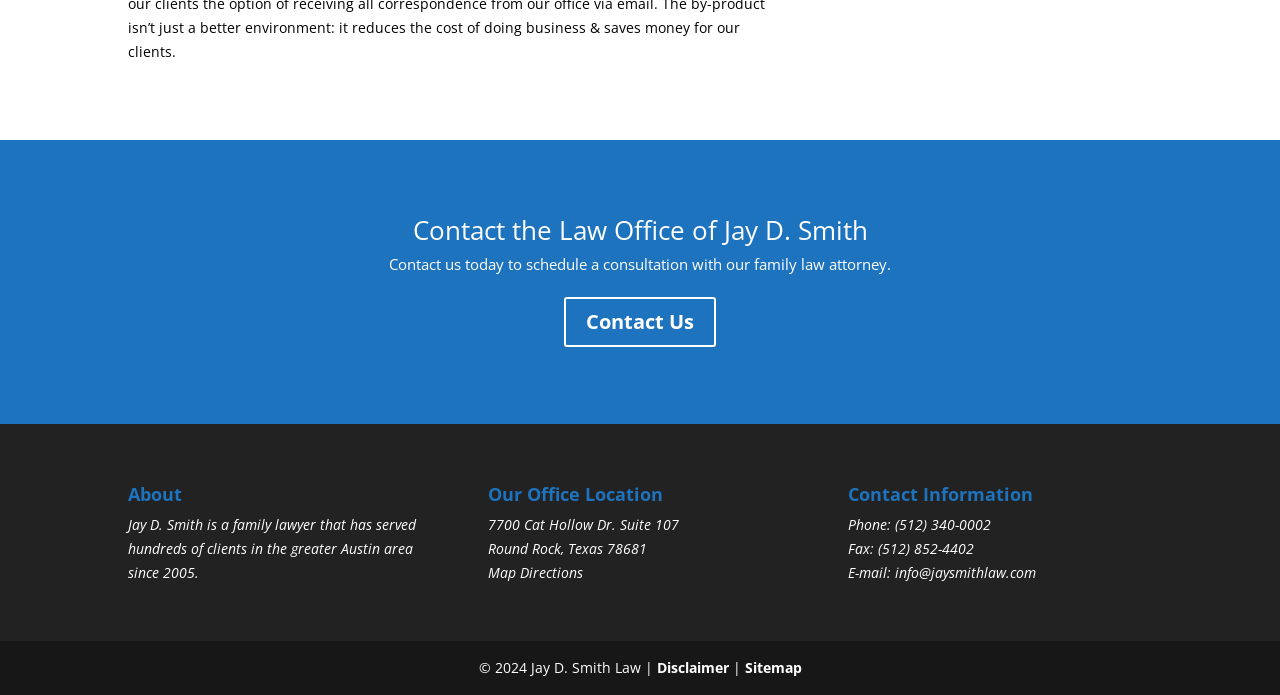What is the address of the law office?
Based on the screenshot, answer the question with a single word or phrase.

7700 Cat Hollow Dr. Suite 107